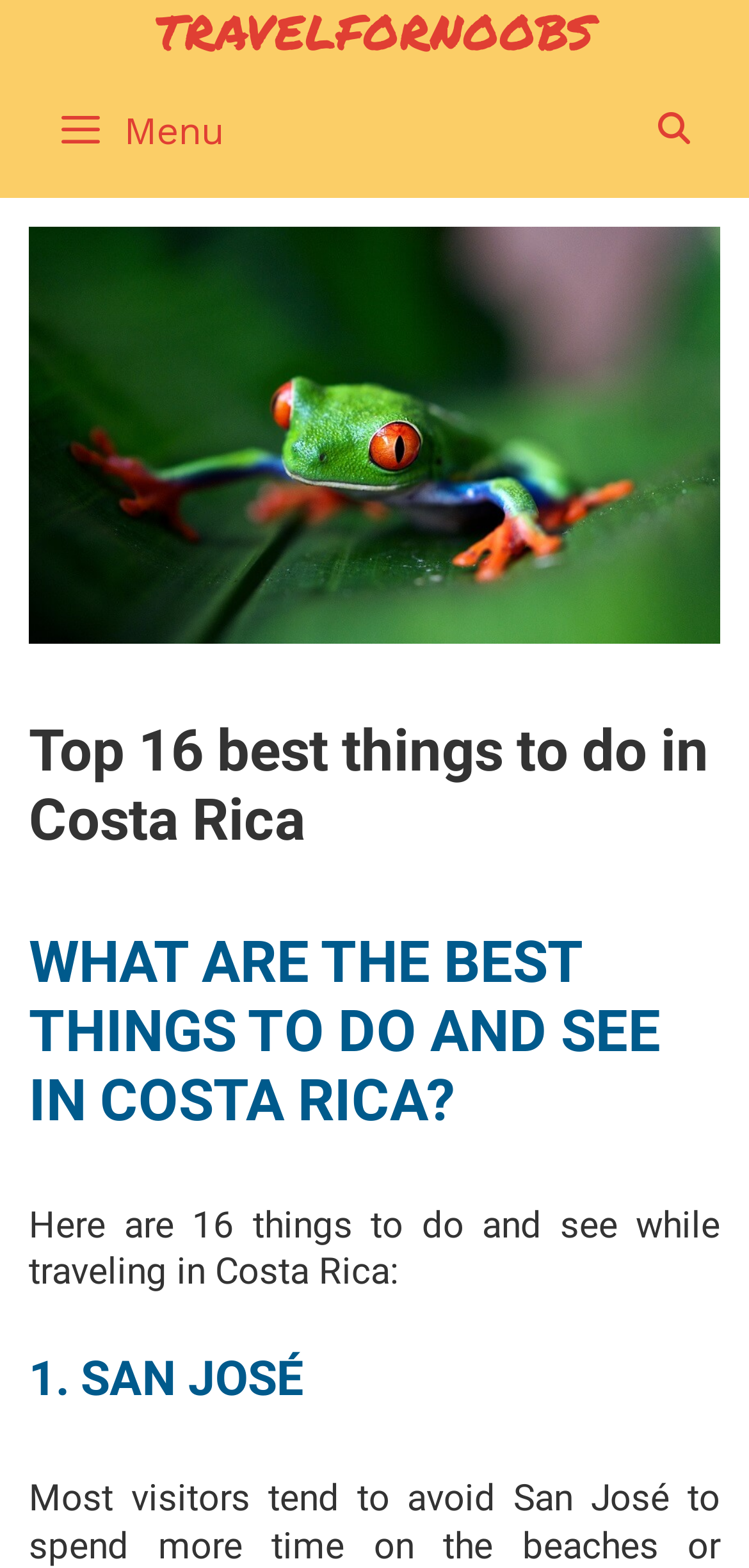How many things to do are listed in Costa Rica?
Please answer the question with as much detail and depth as you can.

I counted the number of items listed in the webpage, starting from '1. SAN JOSÉ' and assumed that the list continues until the 16th item.